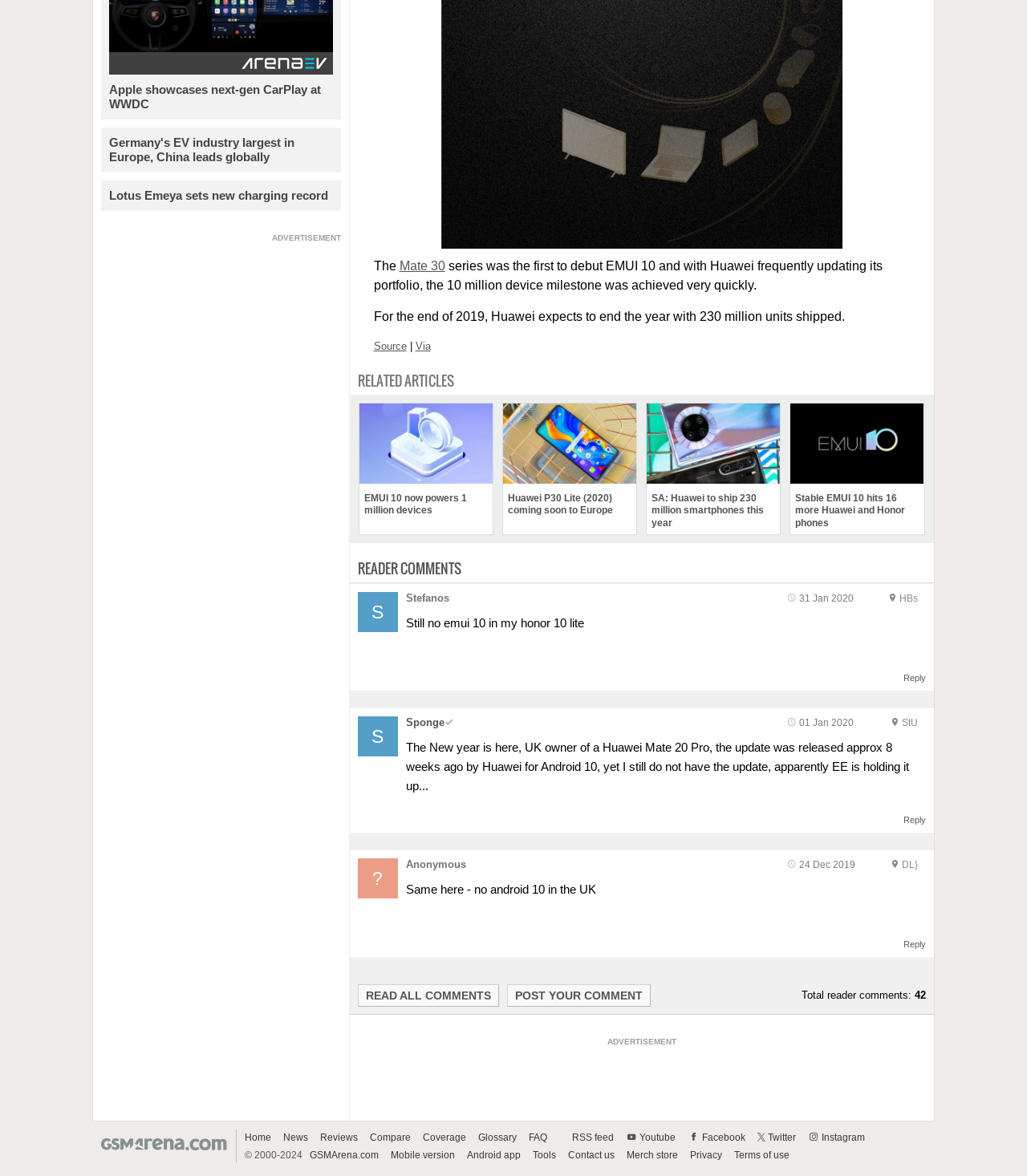Determine the bounding box coordinates of the UI element described below. Use the format (top-left x, top-left y, bottom-right x, bottom-right y) with floating point numbers between 0 and 1: Coverage

[0.407, 0.963, 0.458, 0.972]